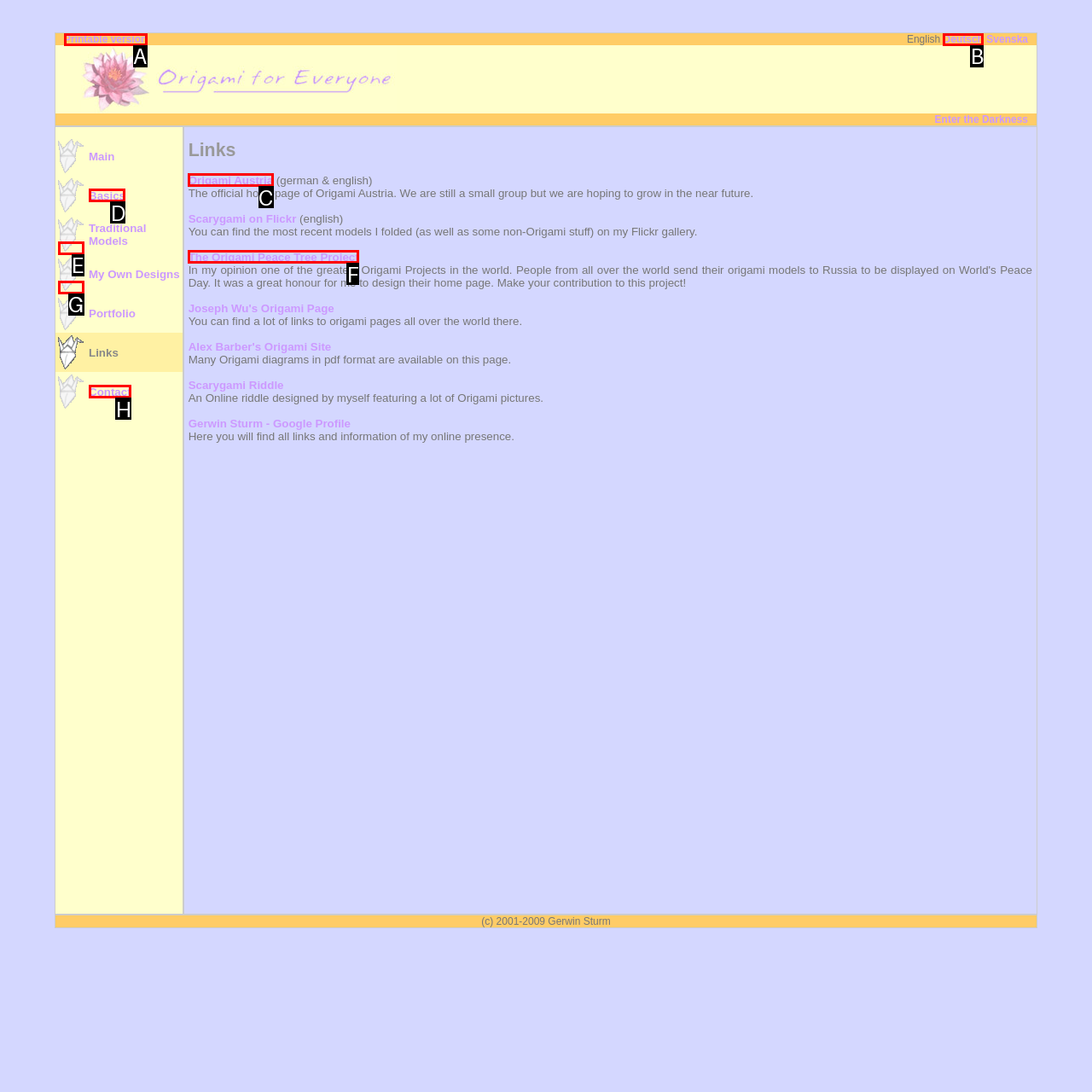Identify which HTML element should be clicked to fulfill this instruction: Explore the 'Origami Austria' link Reply with the correct option's letter.

C